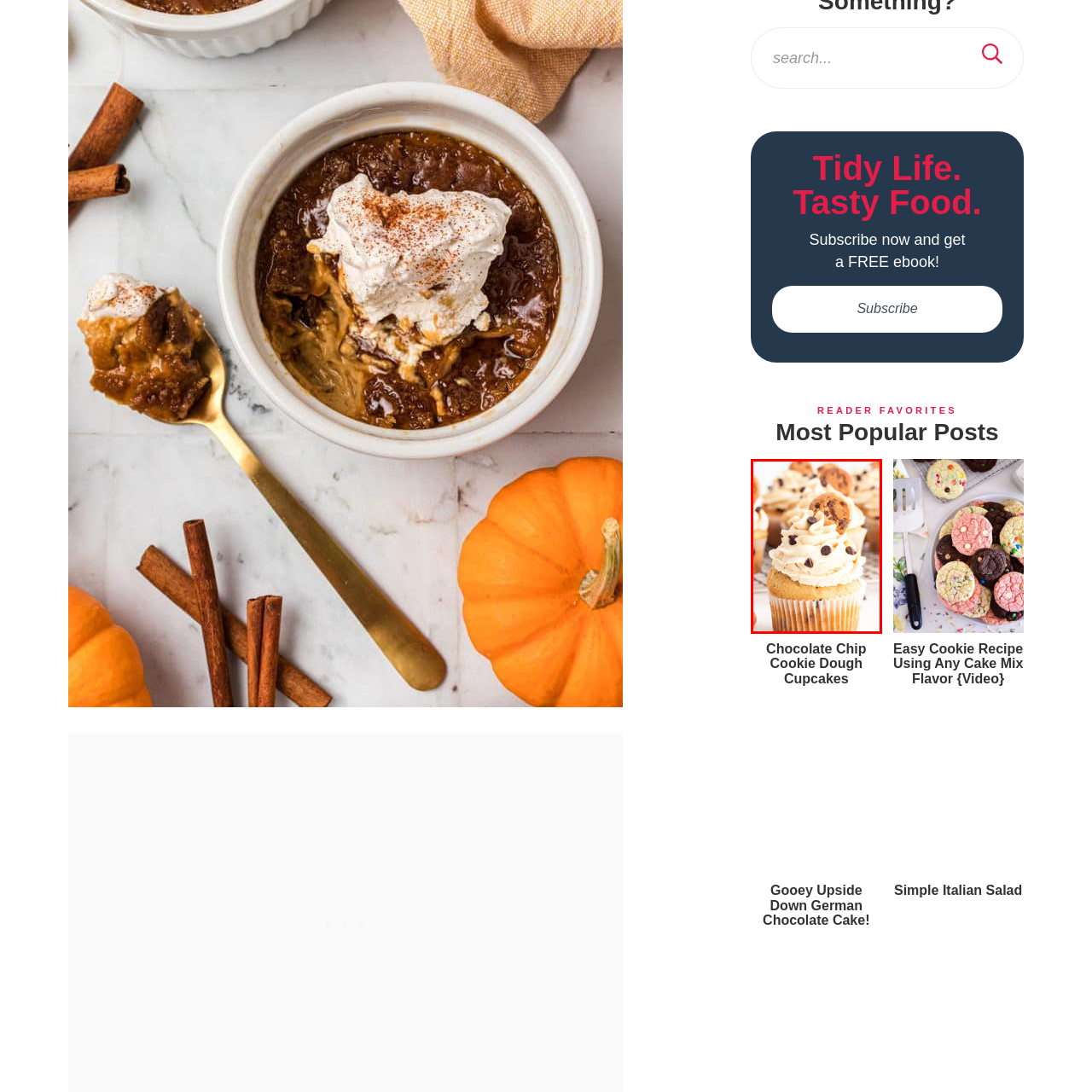Describe extensively the contents of the image within the red-bordered area.

Indulge in the delightful world of desserts with this tempting image of a cupcake stuffed with cookie dough and topped with rich cookie dough frosting. The cupcake showcases a perfectly baked golden-brown base, adorned with swirls of creamy frosting that are artistically piped to create a luscious and inviting appearance. Topping the frosting is a mini chocolate chip cookie, adding a playful and delicious touch. Surrounding this treat are additional cupcakes, each appearing just as delectable, set against a light backdrop that highlights their sweetness. This capture perfectly embodies the joys of baking and the fun of enjoying a classic dessert with a delightful twist.